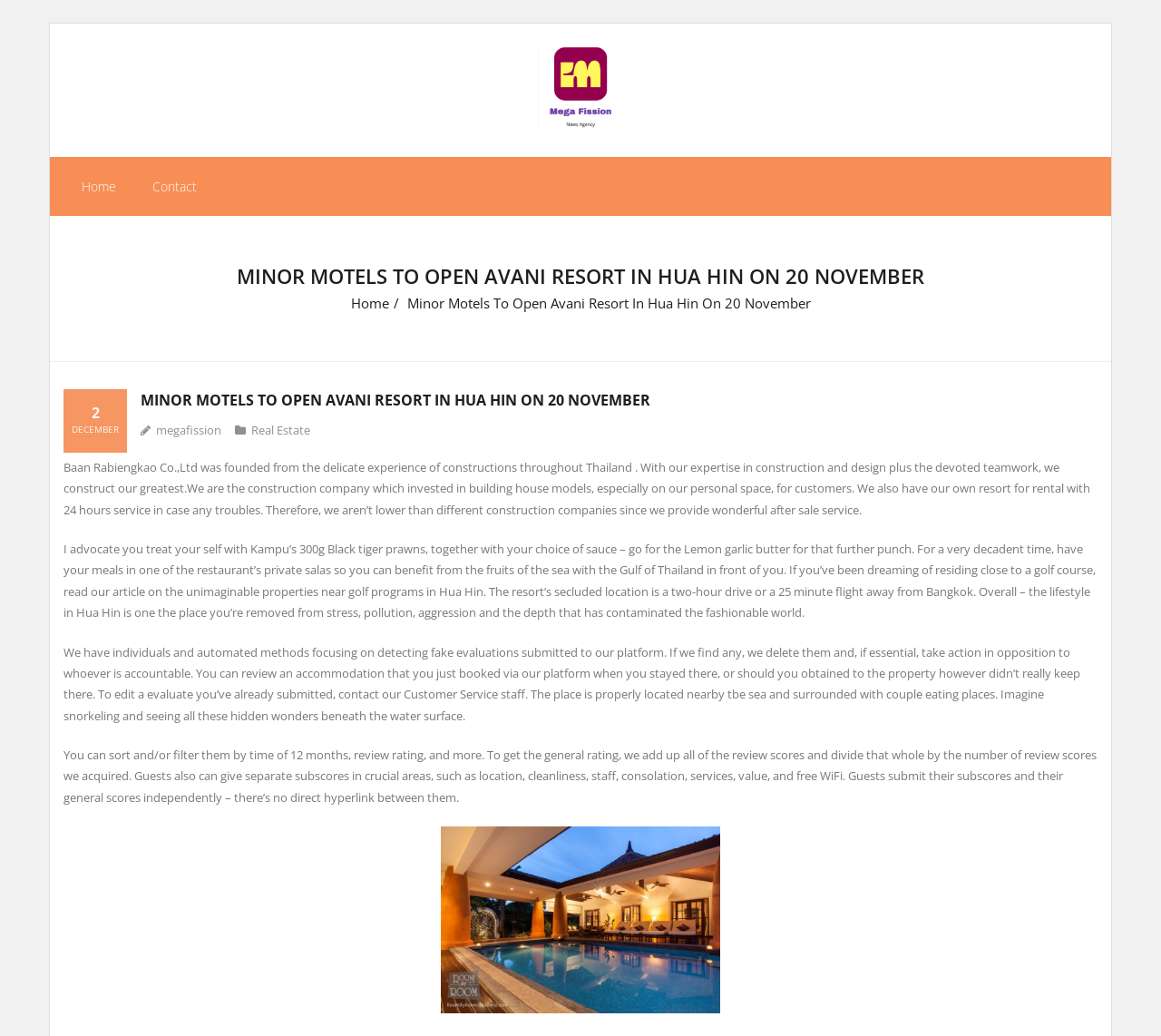What is the service provided by the resort?
Look at the image and answer with only one word or phrase.

24 hours service